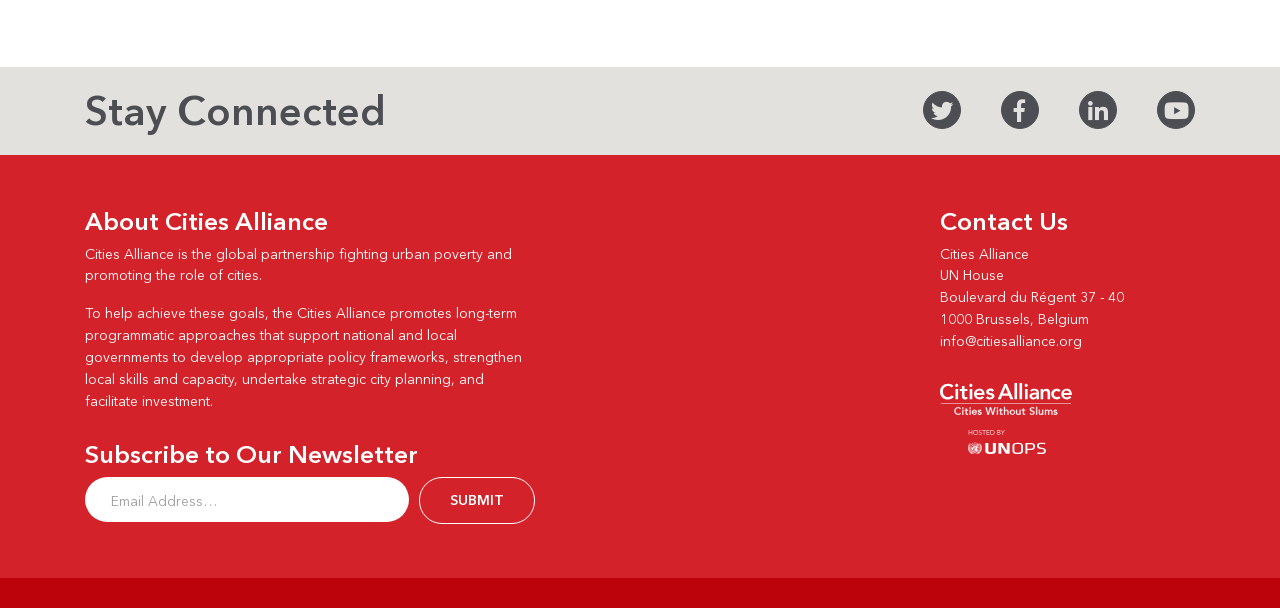Identify the bounding box coordinates of the region I need to click to complete this instruction: "Subscribe to the newsletter".

[0.066, 0.866, 0.414, 0.907]